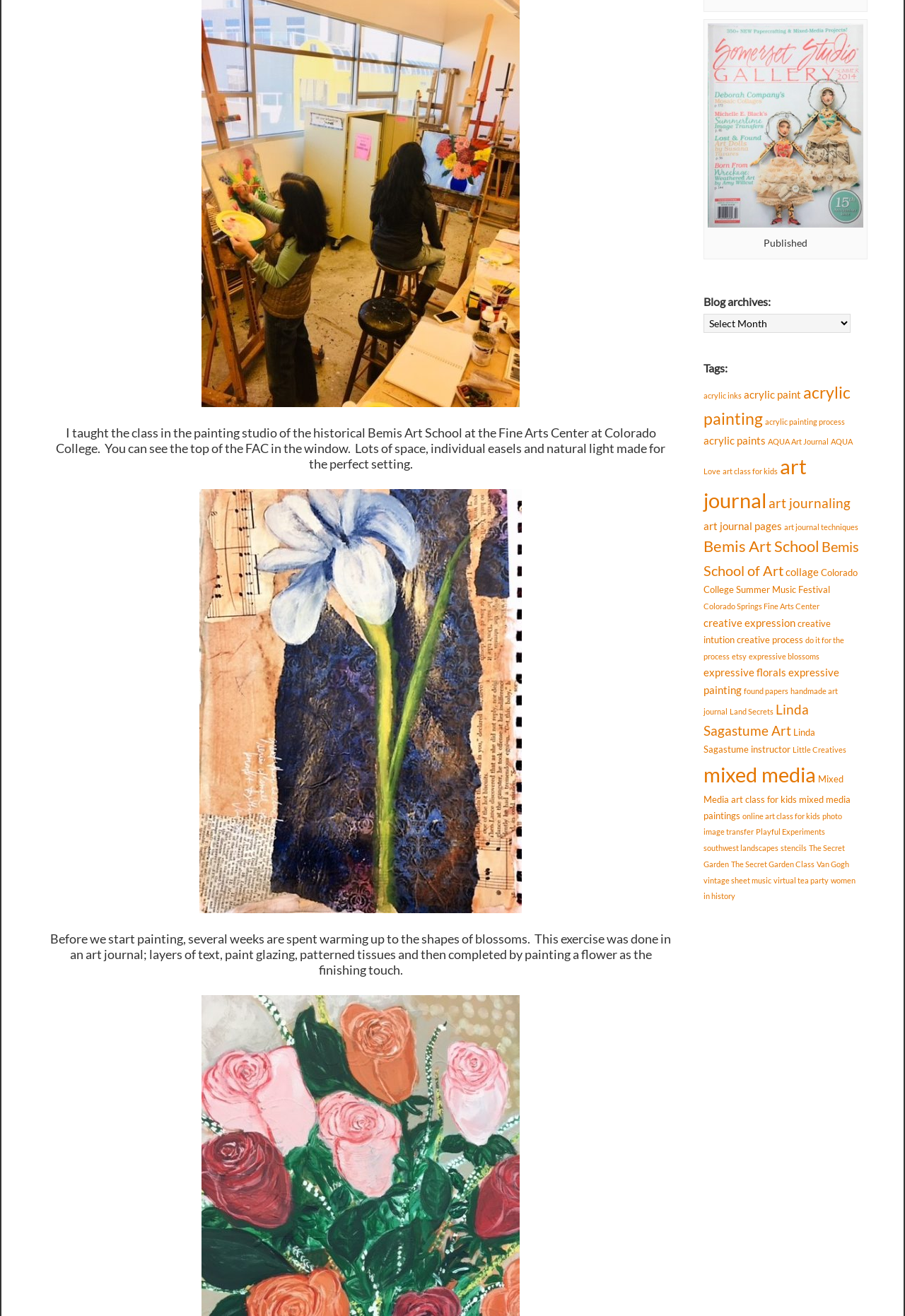What is the location of the painting studio?
Give a thorough and detailed response to the question.

According to the text 'I taught the class in the painting studio of the historical Bemis Art School at the Fine Arts Center at Colorado College.', the location of the painting studio is the Fine Arts Center at Colorado College.